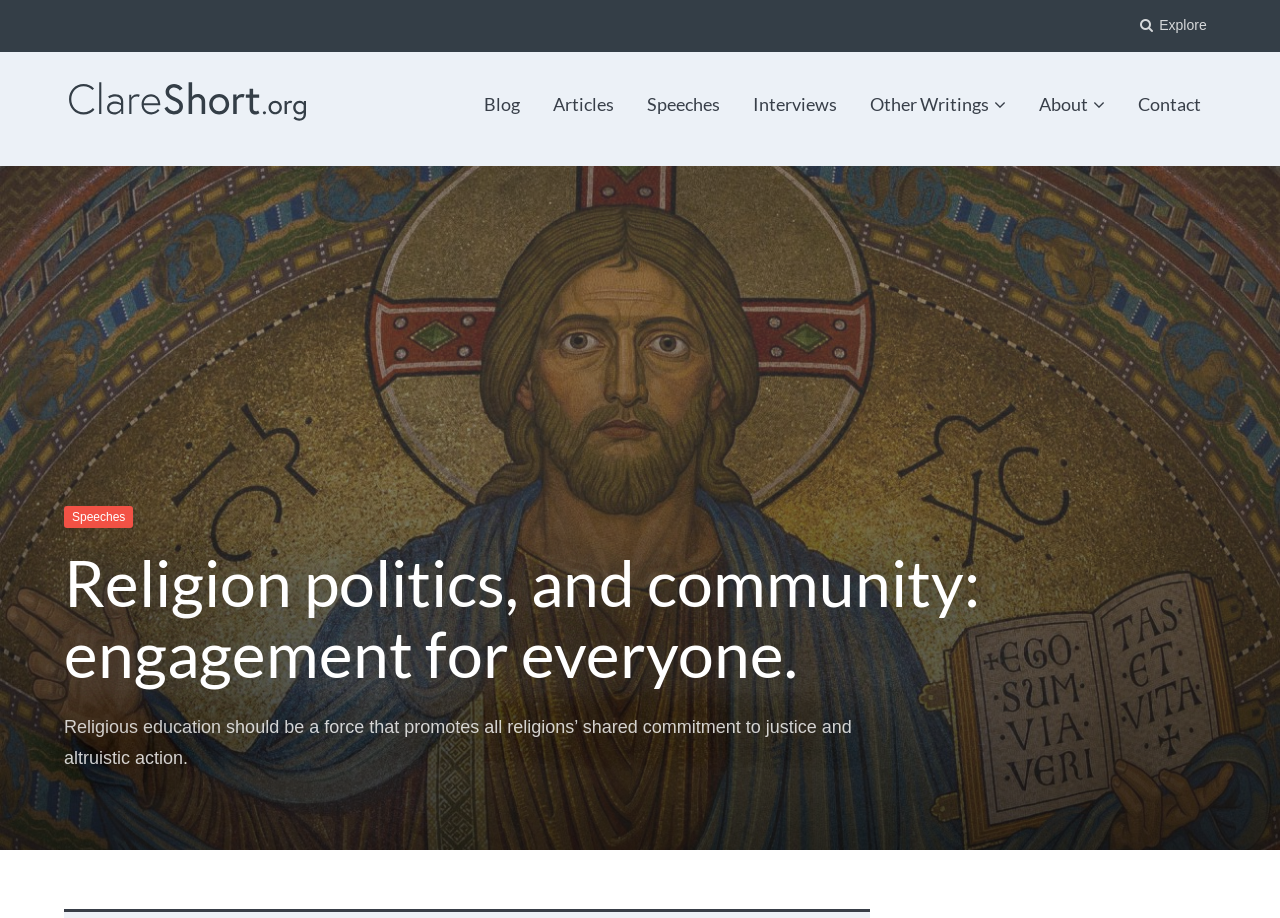Can you find the bounding box coordinates of the area I should click to execute the following instruction: "Contact Clare Short"?

[0.889, 0.094, 0.938, 0.135]